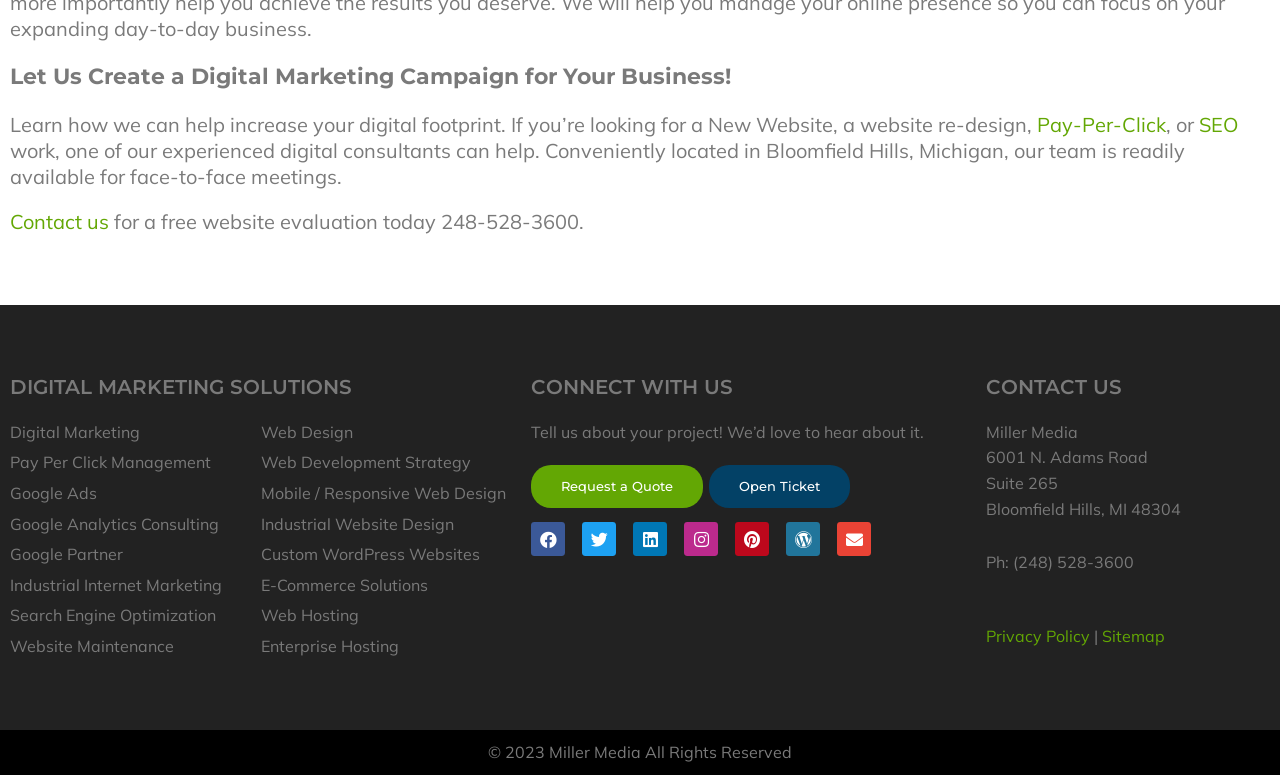Please locate the UI element described by "Pay Per Click Management" and provide its bounding box coordinates.

[0.008, 0.581, 0.204, 0.614]